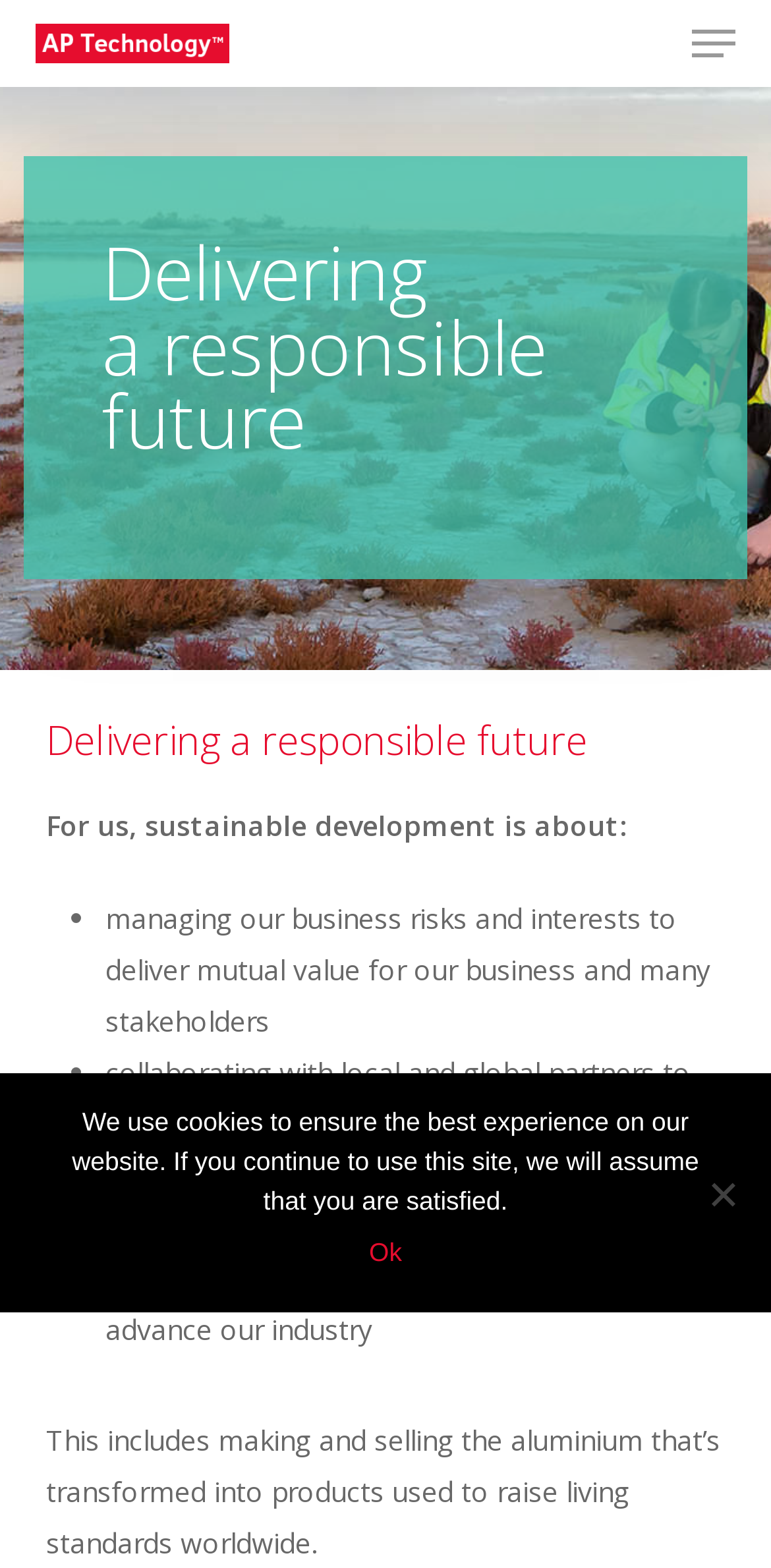Calculate the bounding box coordinates of the UI element given the description: "Our products and services".

[0.63, 0.309, 0.994, 0.371]